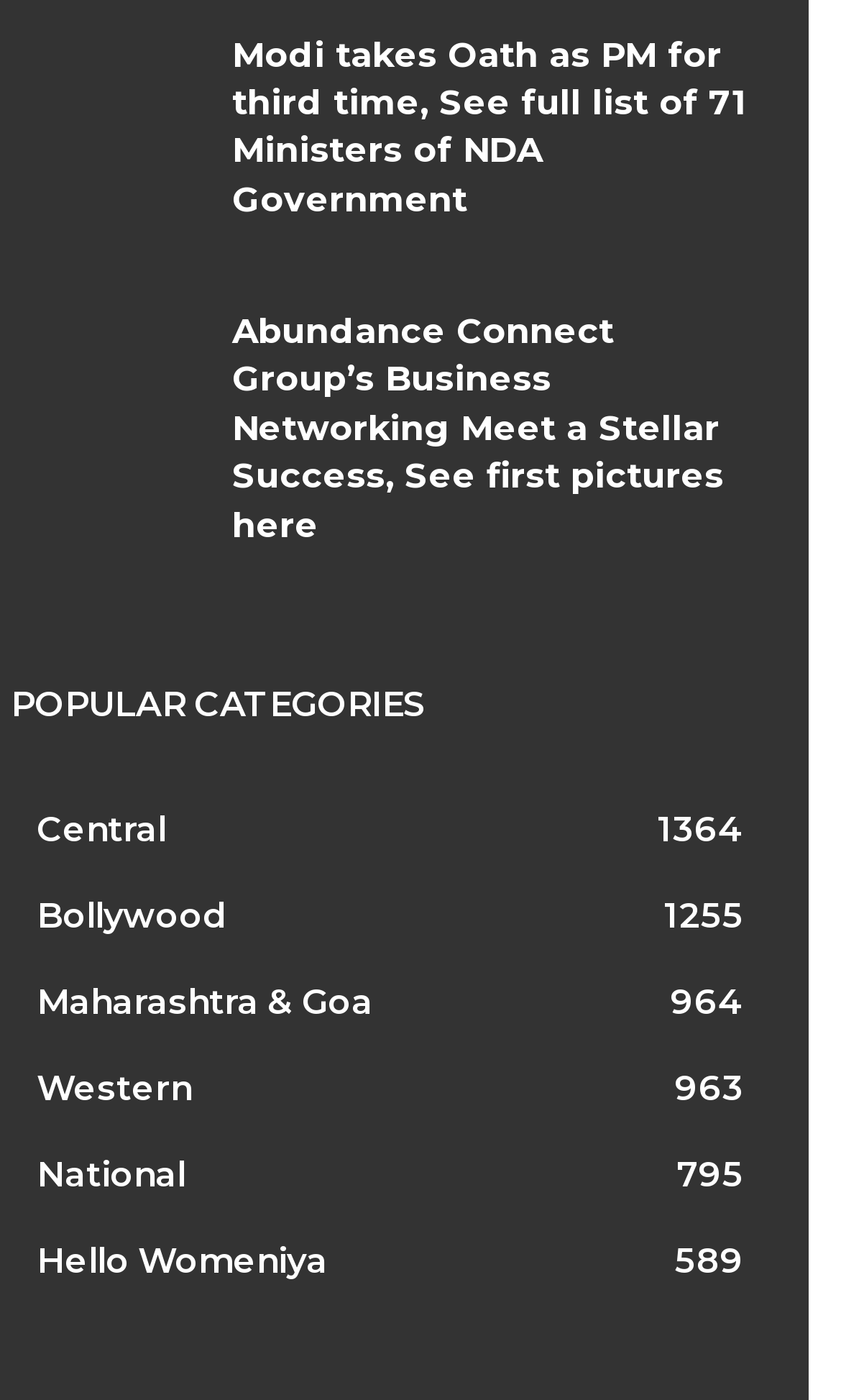Indicate the bounding box coordinates of the element that needs to be clicked to satisfy the following instruction: "Read news about Modi taking oath as PM for third time". The coordinates should be four float numbers between 0 and 1, i.e., [left, top, right, bottom].

[0.013, 0.018, 0.237, 0.139]